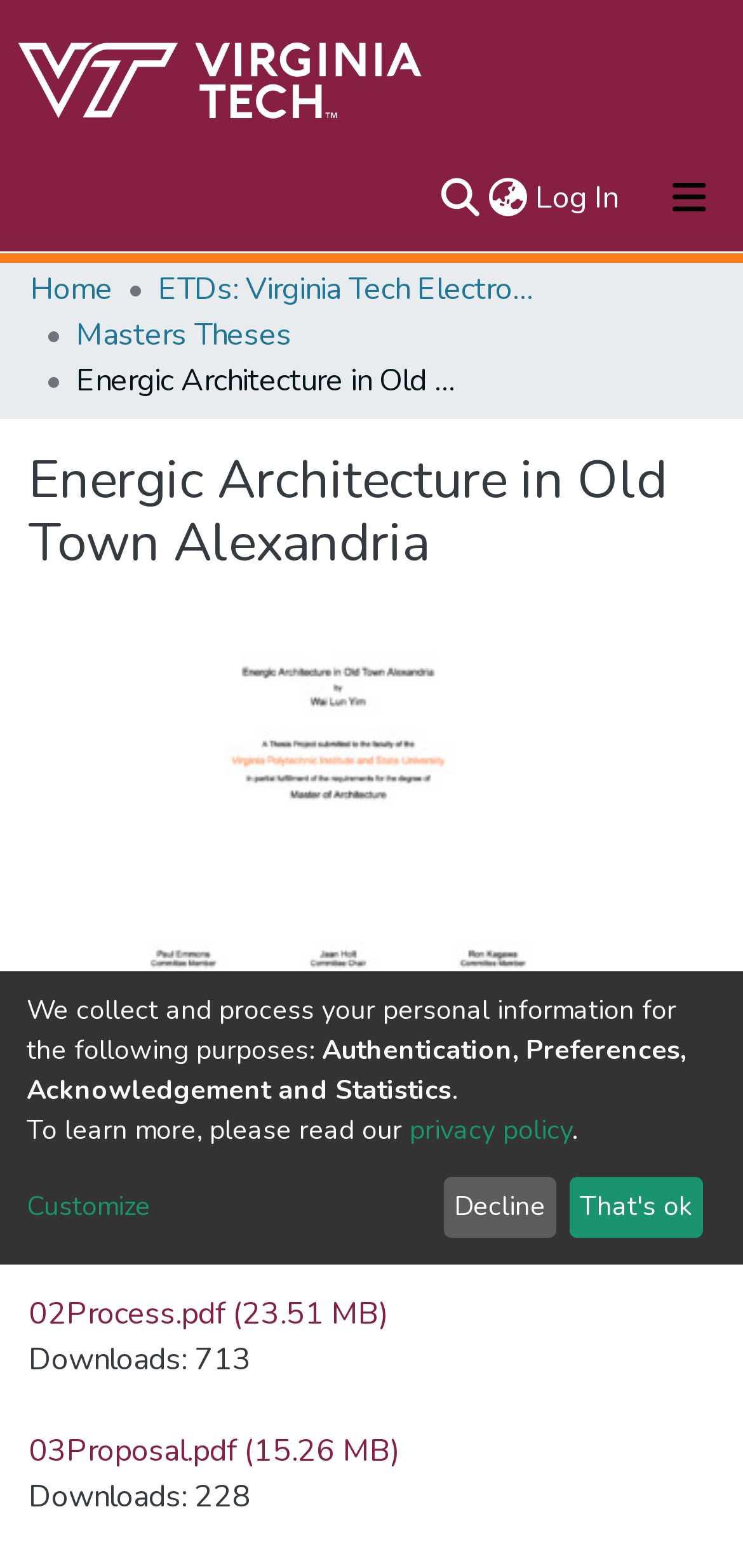Determine and generate the text content of the webpage's headline.

Energic Architecture in Old Town Alexandria